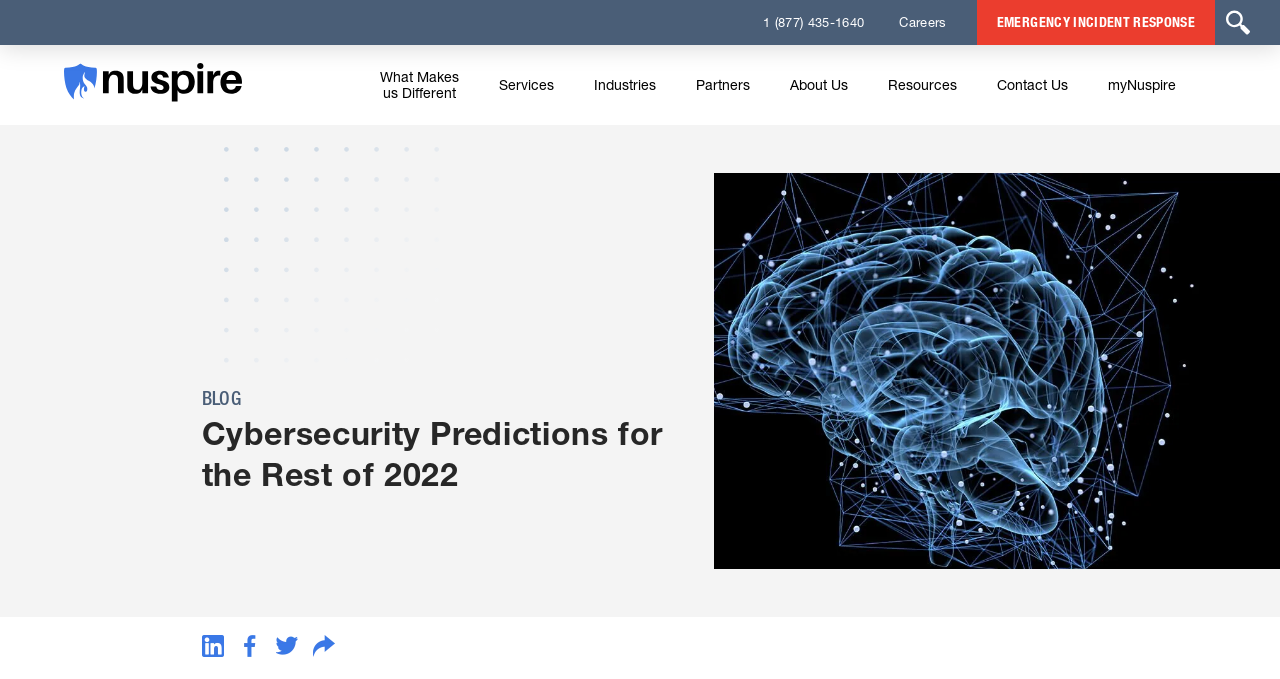Determine the bounding box coordinates for the area that needs to be clicked to fulfill this task: "Call the phone number". The coordinates must be given as four float numbers between 0 and 1, i.e., [left, top, right, bottom].

[0.592, 0.0, 0.679, 0.066]